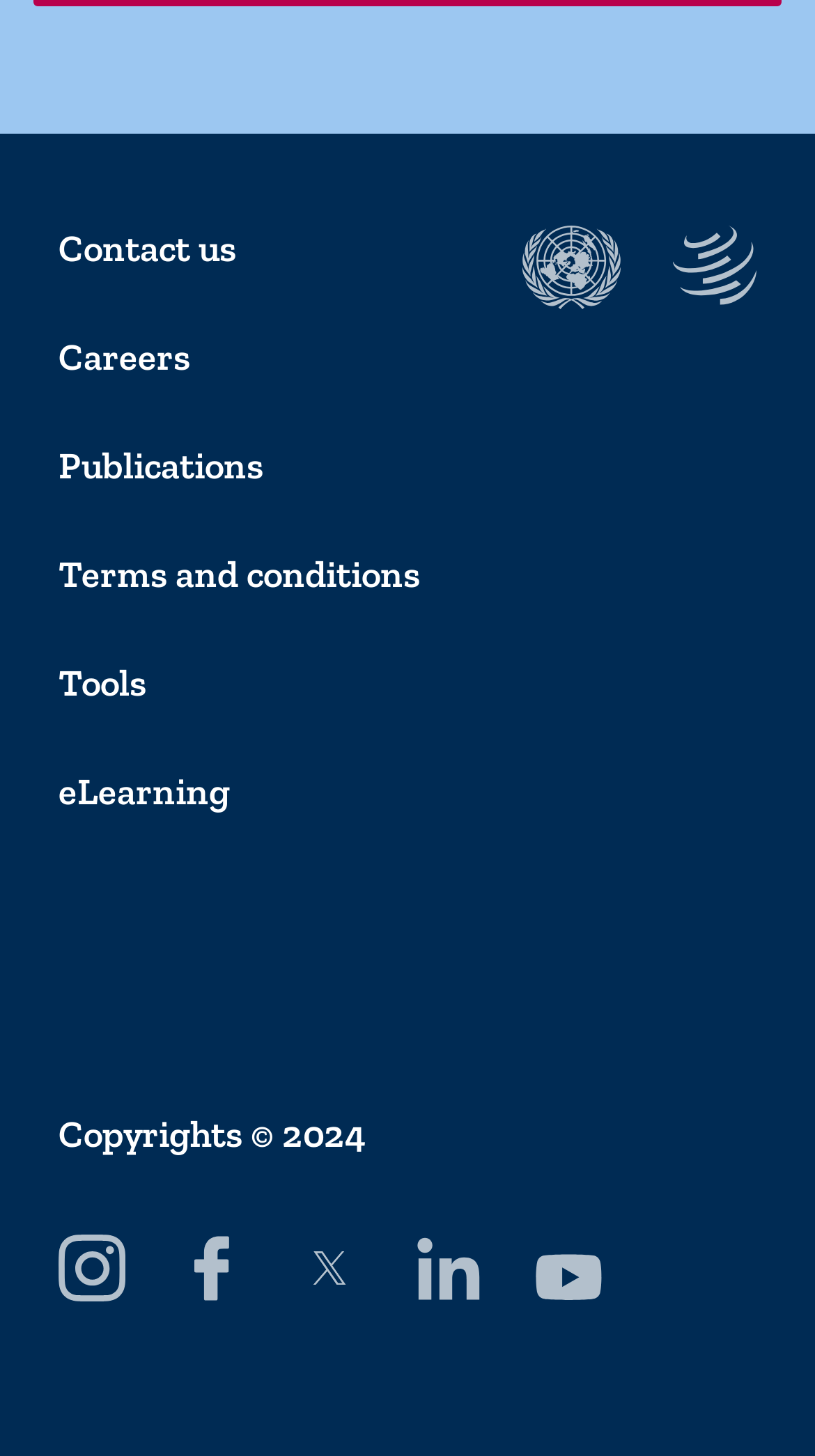For the element described, predict the bounding box coordinates as (top-left x, top-left y, bottom-right x, bottom-right y). All values should be between 0 and 1. Element description: Tools

[0.072, 0.453, 0.928, 0.484]